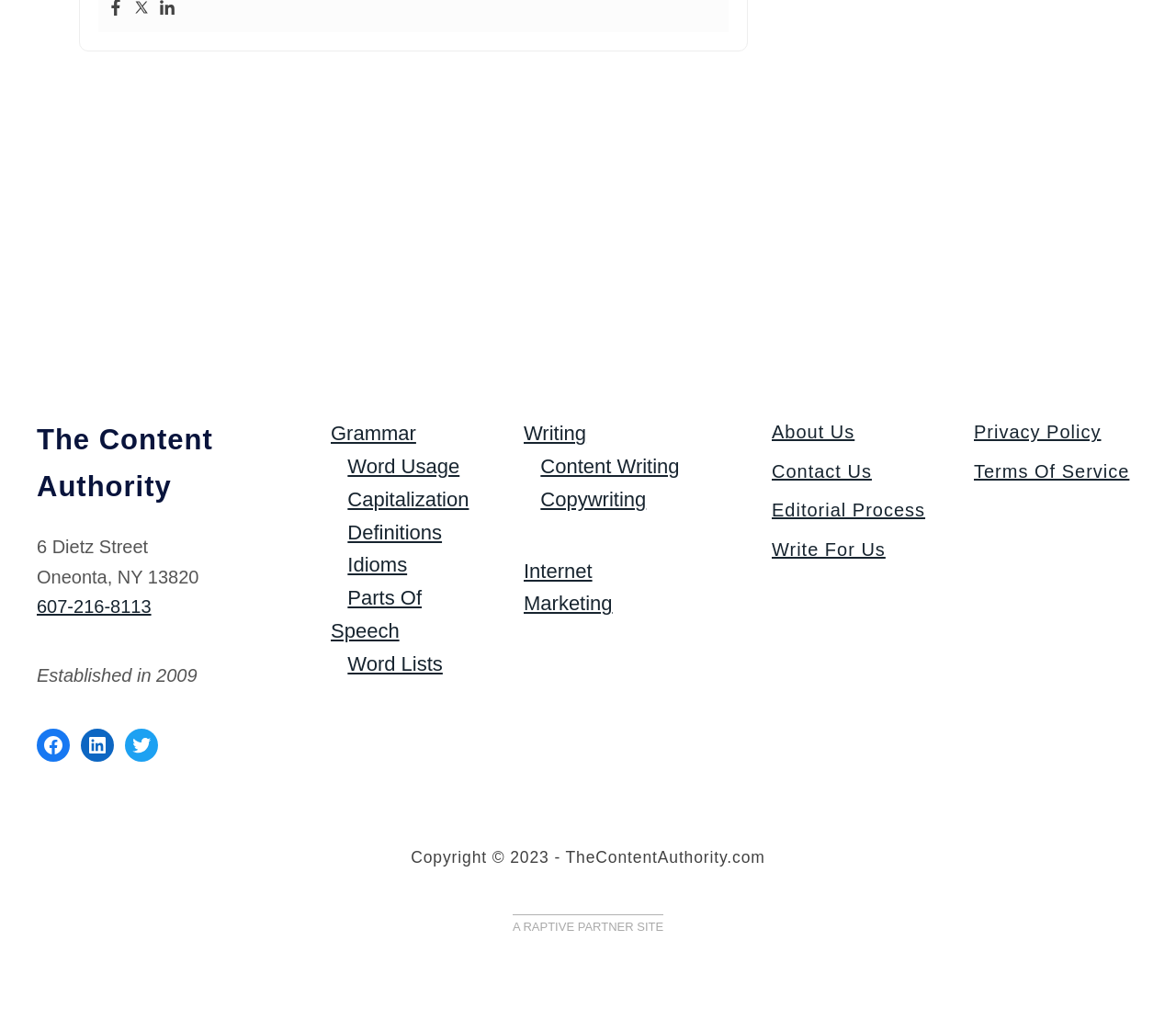Show the bounding box coordinates of the region that should be clicked to follow the instruction: "Read about Content Writing."

[0.46, 0.441, 0.578, 0.464]